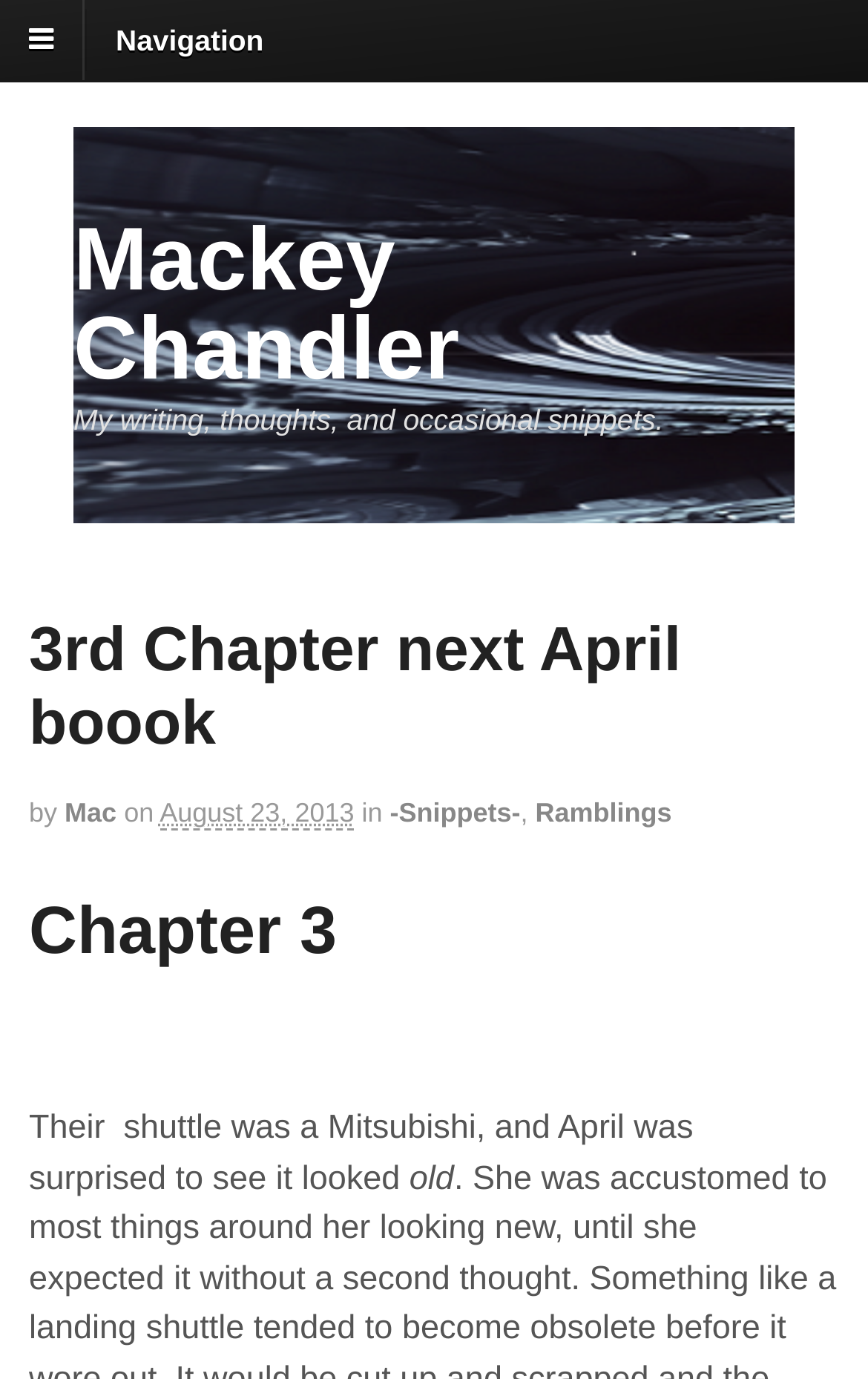Determine the heading of the webpage and extract its text content.

3rd Chapter next April boook